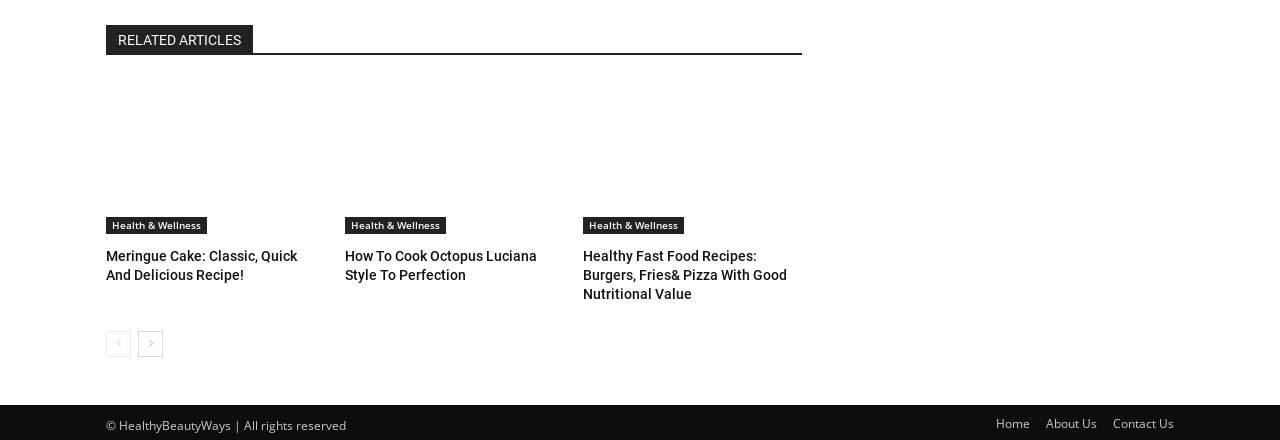Identify the bounding box coordinates of the part that should be clicked to carry out this instruction: "view related articles".

[0.092, 0.072, 0.188, 0.108]